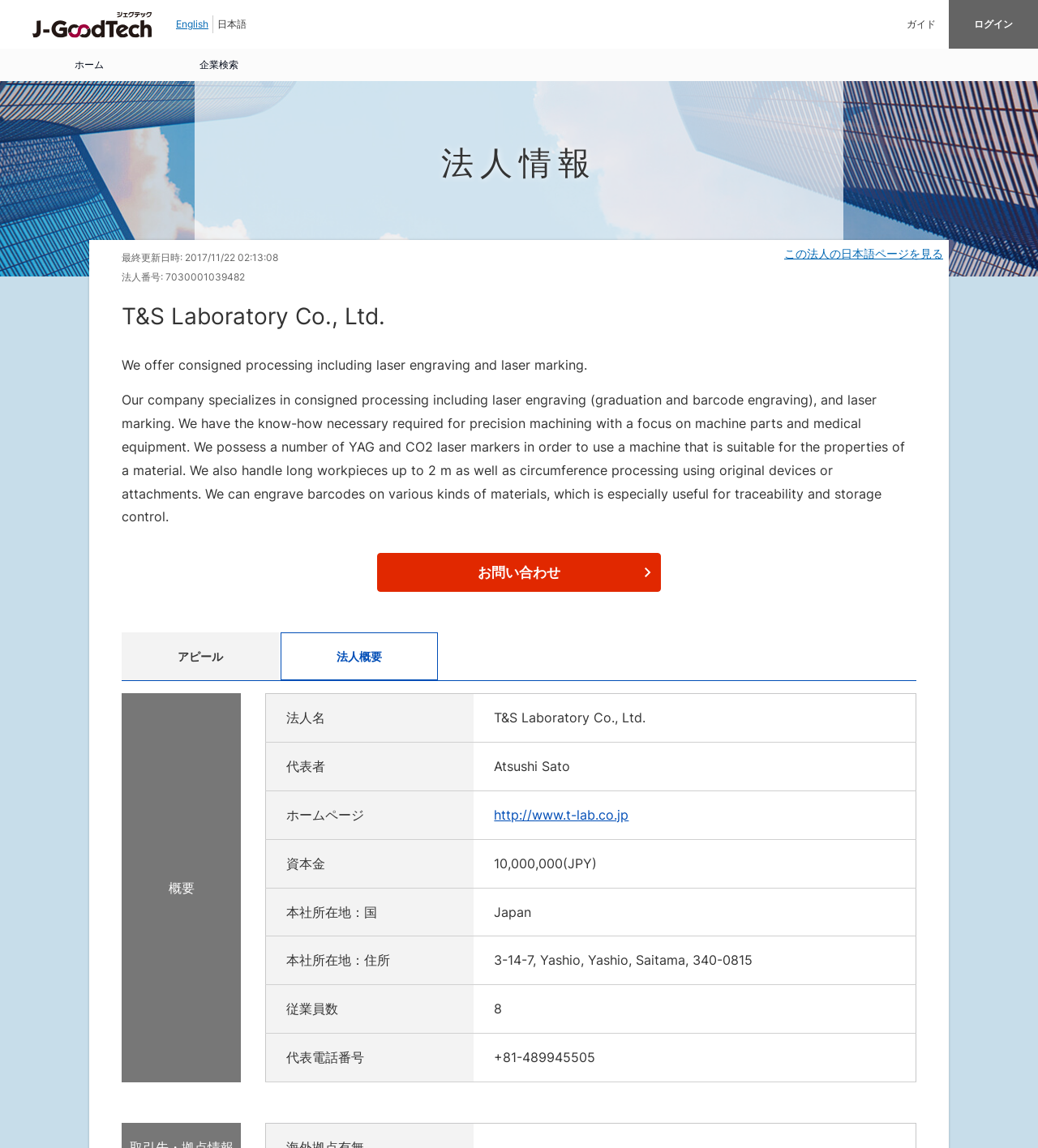Using the format (top-left x, top-left y, bottom-right x, bottom-right y), and given the element description, identify the bounding box coordinates within the screenshot: Google News

None